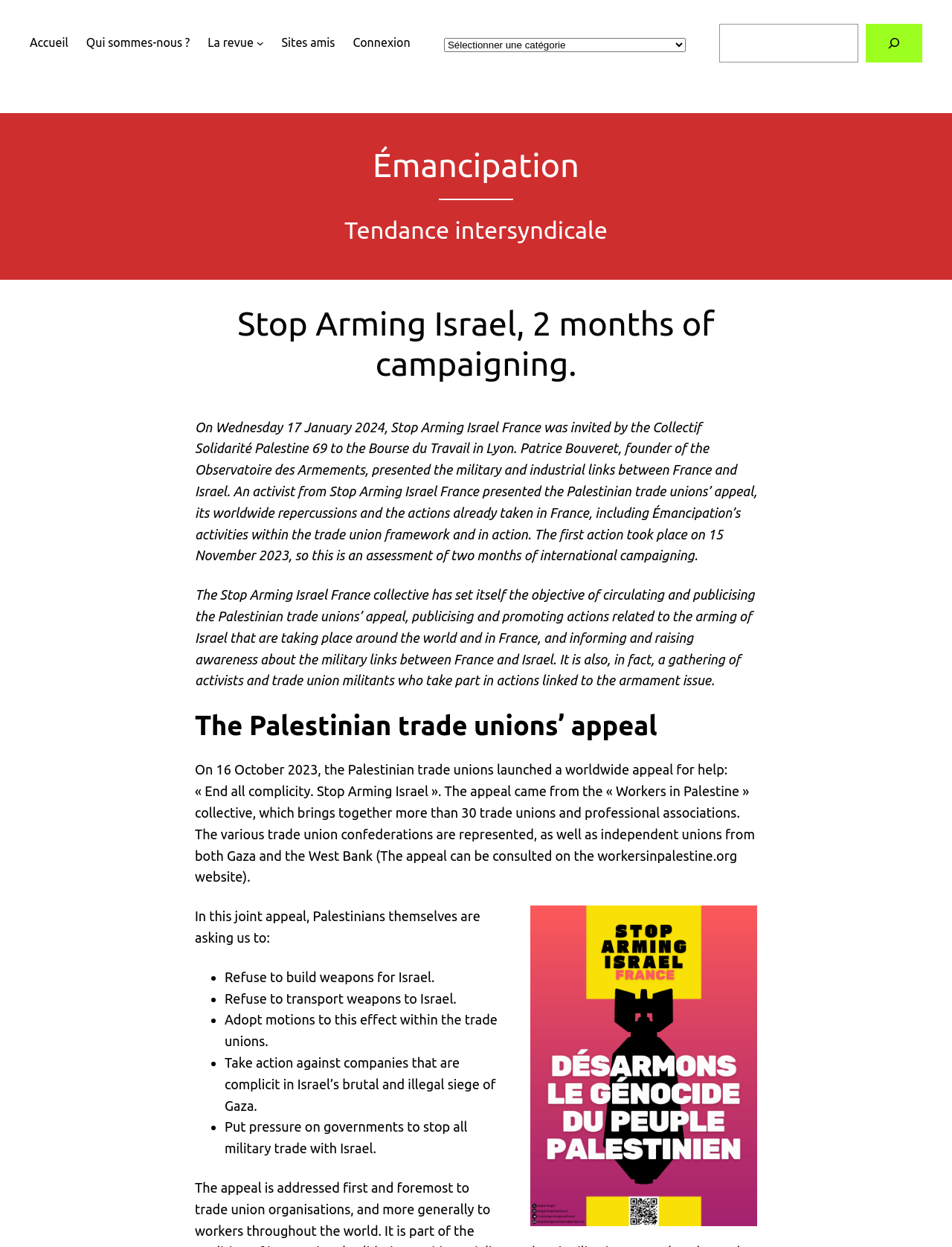Indicate the bounding box coordinates of the element that must be clicked to execute the instruction: "Click on the navigation link 'Accueil'". The coordinates should be given as four float numbers between 0 and 1, i.e., [left, top, right, bottom].

[0.031, 0.027, 0.072, 0.042]